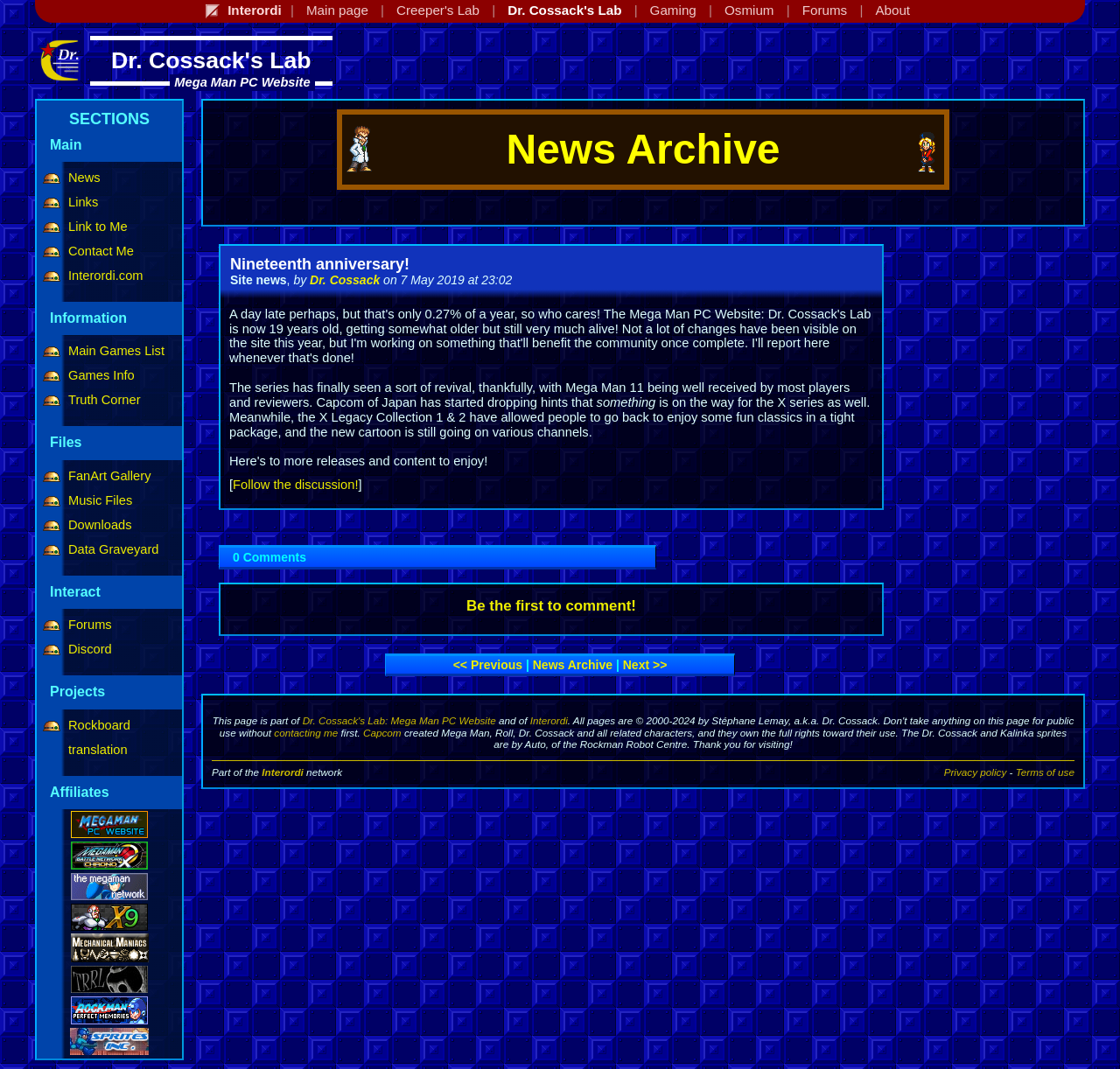Identify the bounding box coordinates for the UI element mentioned here: "alt="The Reploid Research Lavatory"". Provide the coordinates as four float values between 0 and 1, i.e., [left, top, right, bottom].

[0.063, 0.918, 0.132, 0.932]